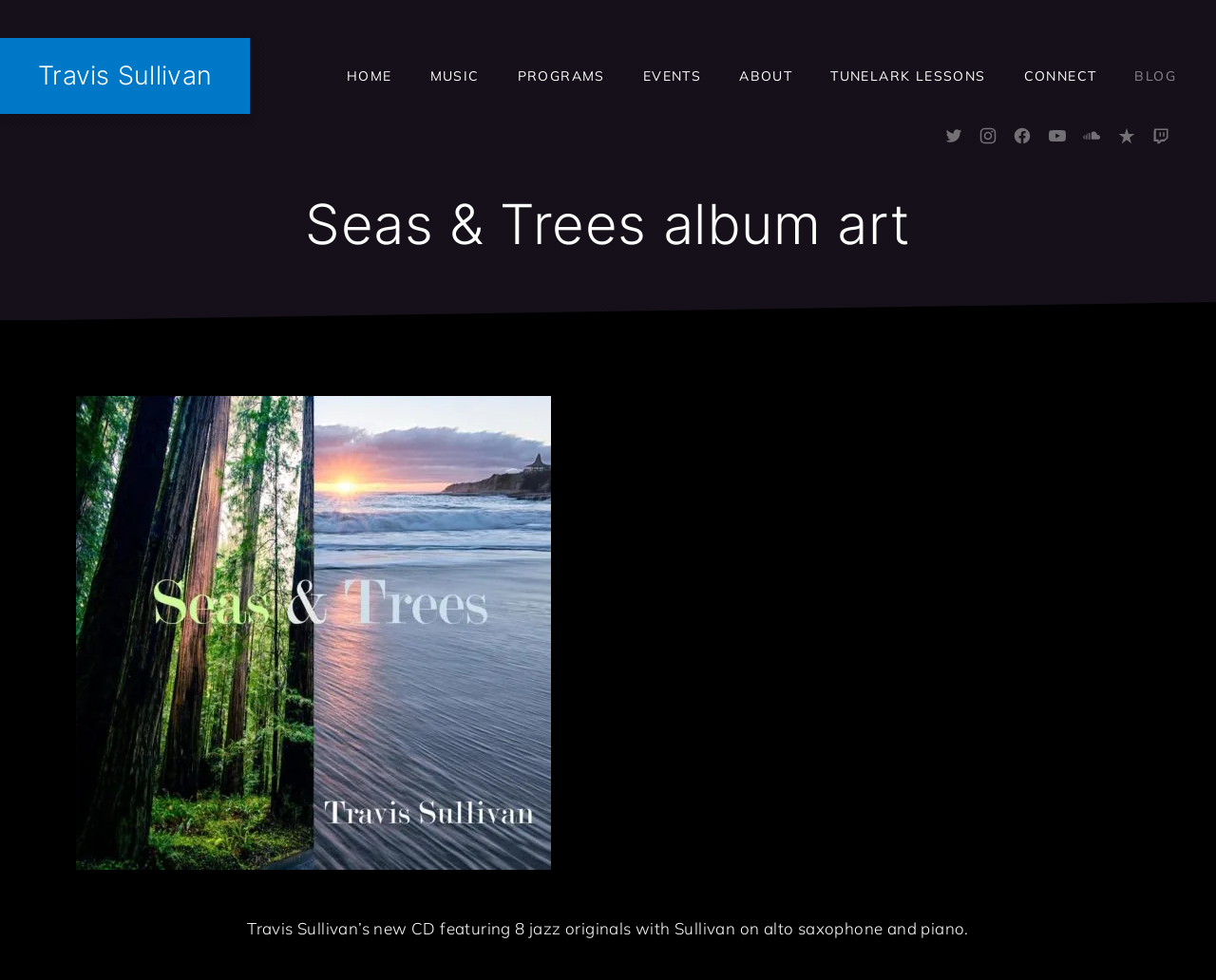Please identify the bounding box coordinates of the clickable area that will fulfill the following instruction: "check out ALBUMS". The coordinates should be in the format of four float numbers between 0 and 1, i.e., [left, top, right, bottom].

[0.338, 0.126, 0.525, 0.159]